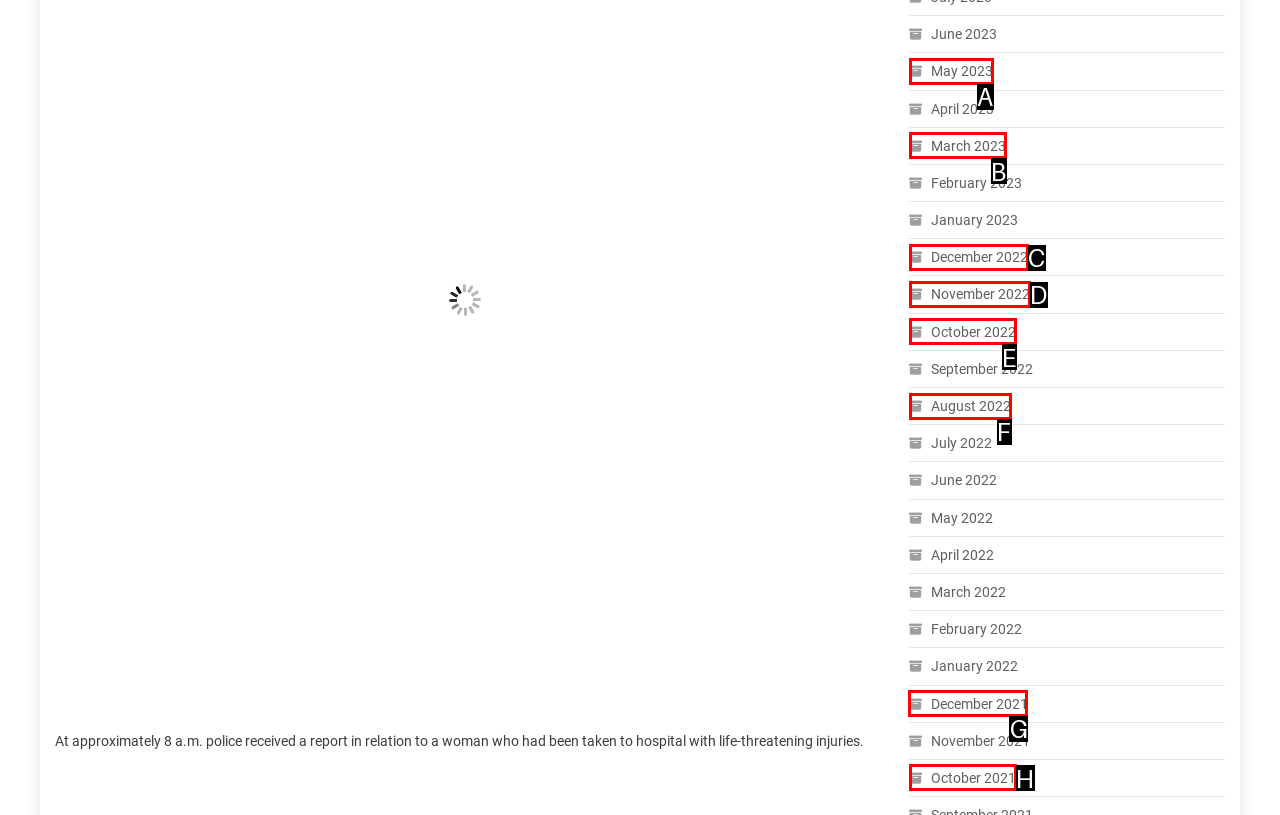Indicate the HTML element that should be clicked to perform the task: Click the 'Contact Us' link Reply with the letter corresponding to the chosen option.

None